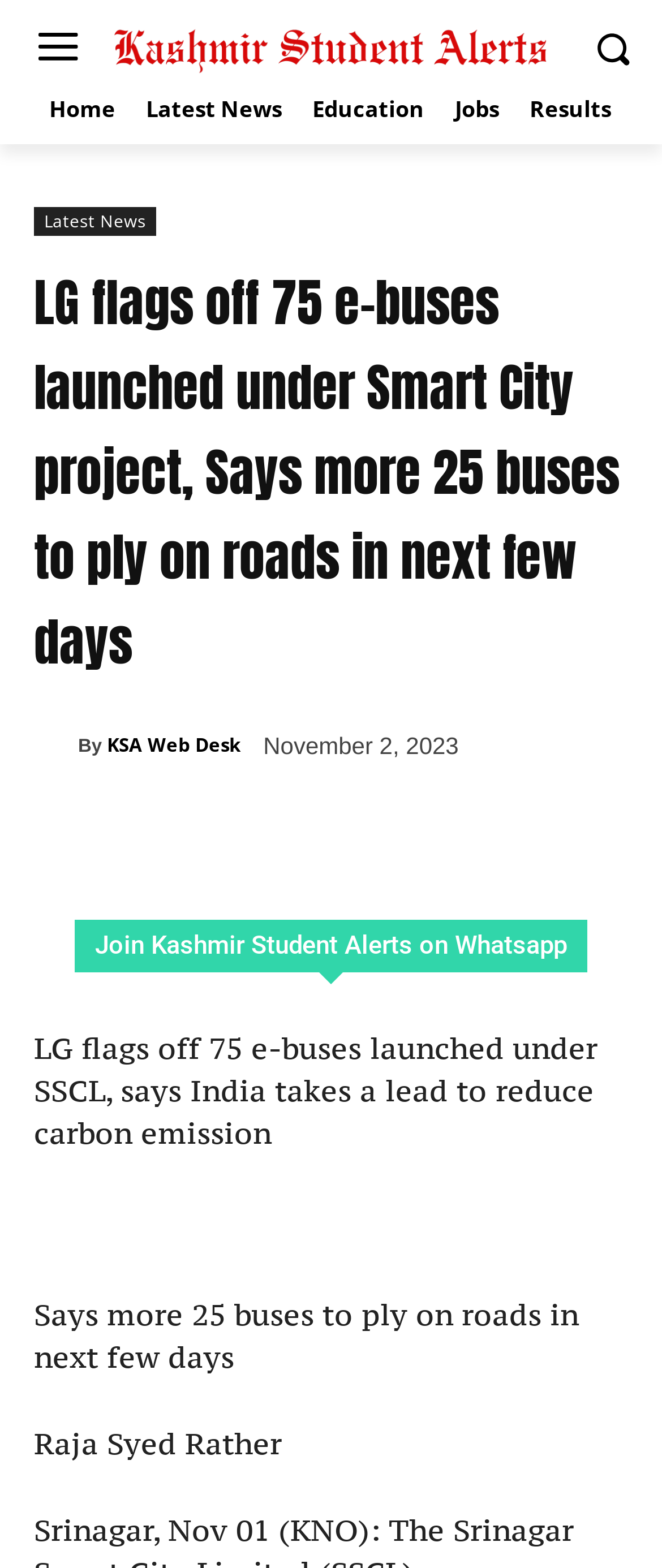Using the image as a reference, answer the following question in as much detail as possible:
What is the name of the Whatsapp group mentioned in the article?

The answer can be found in the section 'Join Kashmir Student Alerts on Whatsapp' which is located in the middle of the webpage.